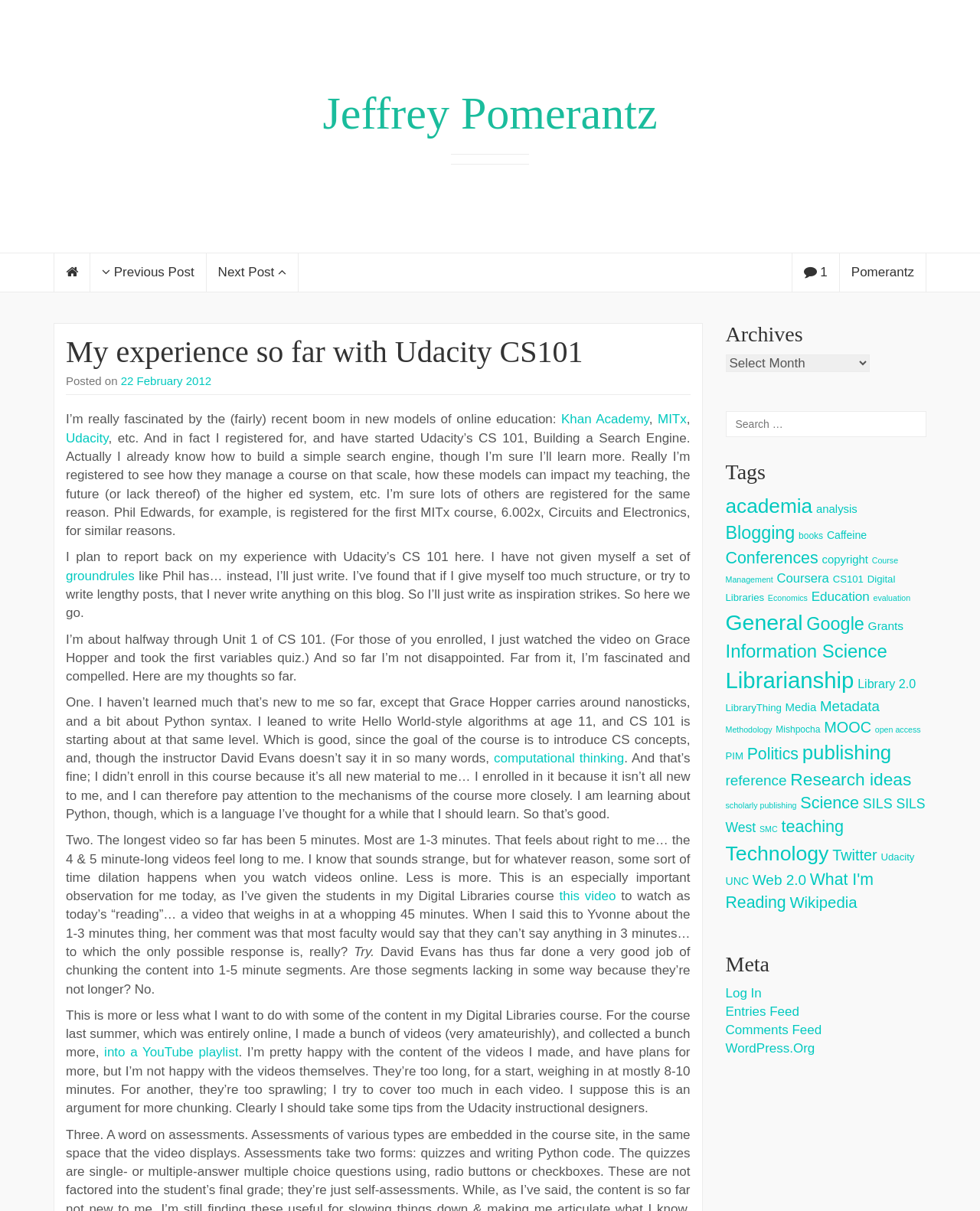Find the bounding box coordinates for the UI element whose description is: "22 February 2012". The coordinates should be four float numbers between 0 and 1, in the format [left, top, right, bottom].

[0.123, 0.309, 0.216, 0.32]